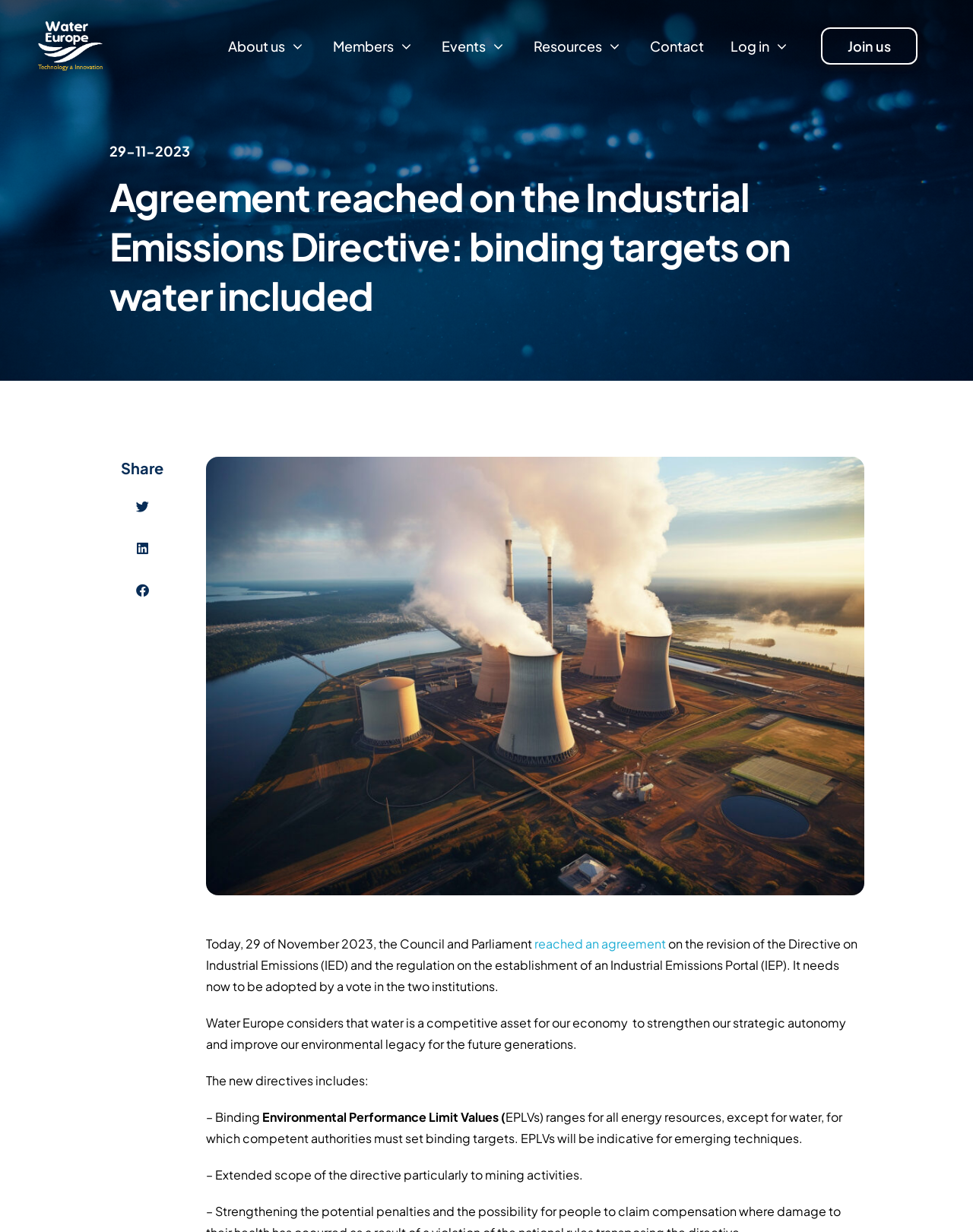What is the scope of the directive extended to?
Please answer using one word or phrase, based on the screenshot.

Mining activities